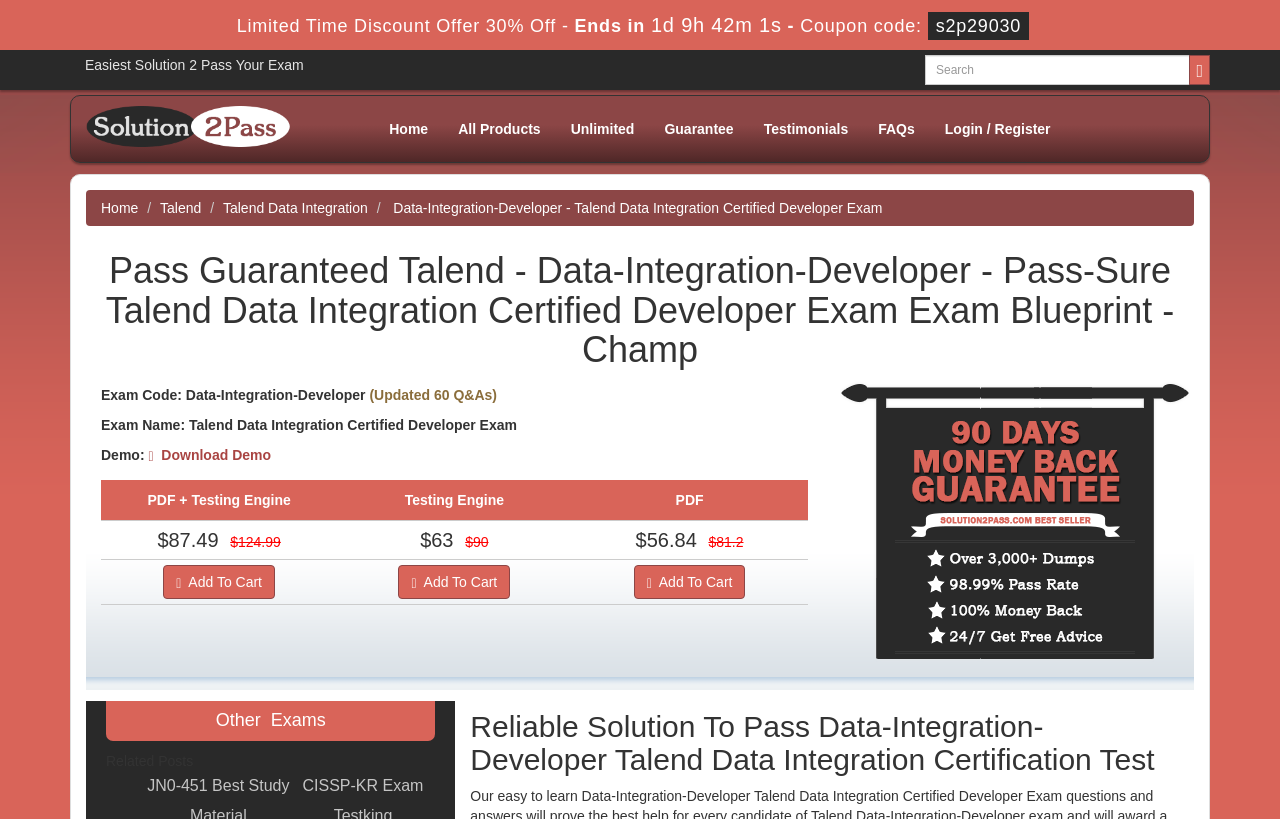Extract the bounding box coordinates for the HTML element that matches this description: "FAQ". The coordinates should be four float numbers between 0 and 1, i.e., [left, top, right, bottom].

None